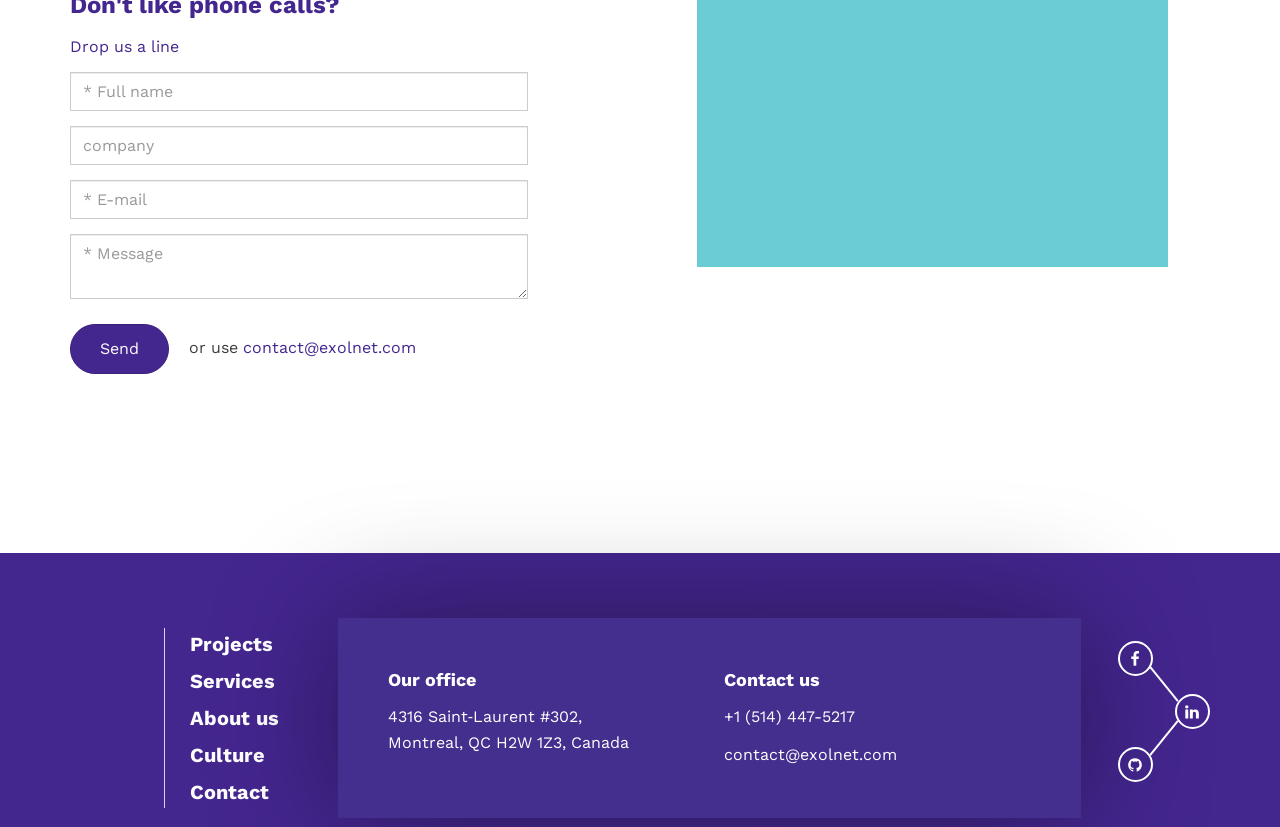Find the bounding box coordinates for the area that should be clicked to accomplish the instruction: "Email us".

[0.19, 0.409, 0.325, 0.432]